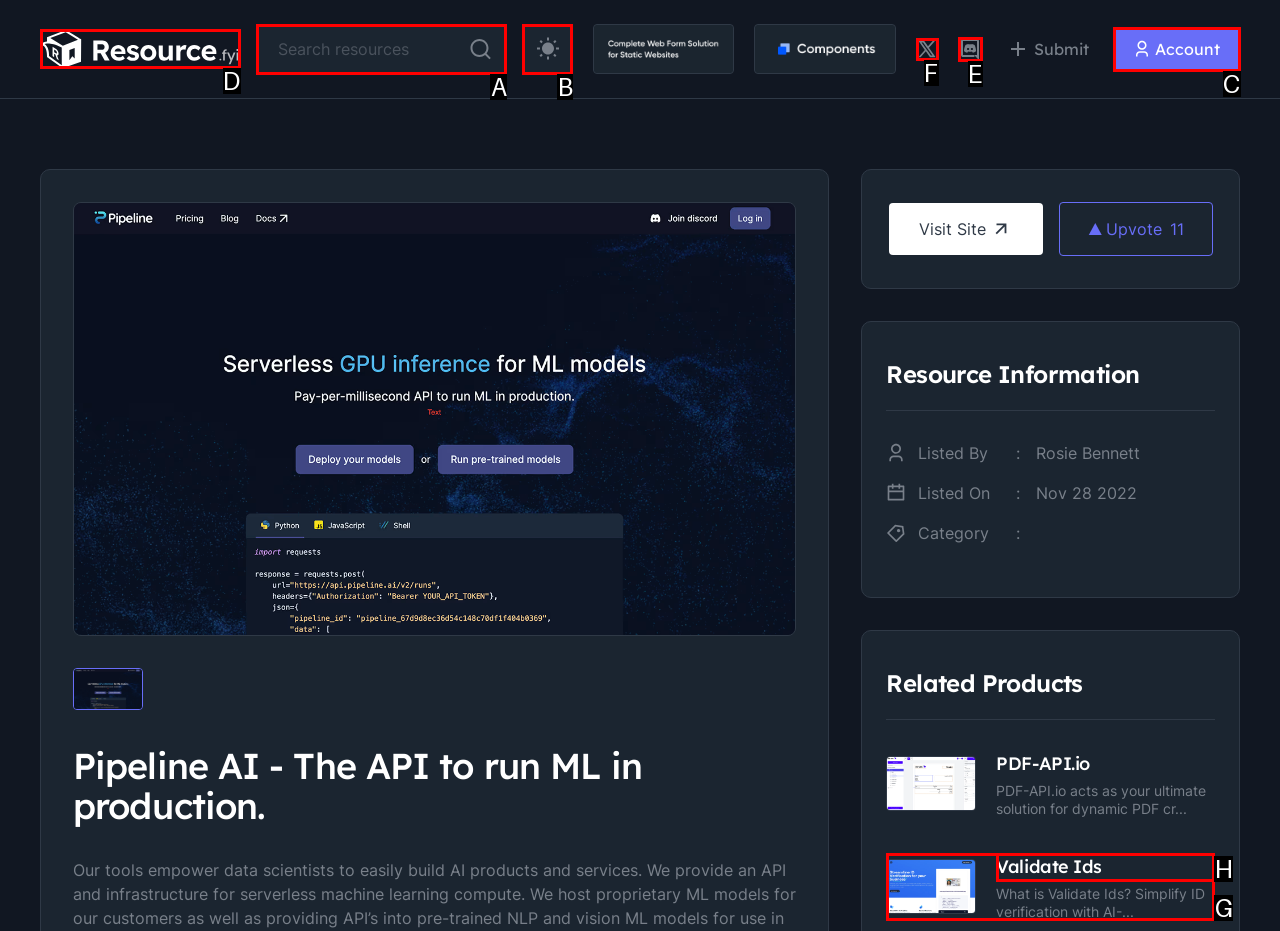Select the HTML element that corresponds to the description: placeholder="Search resources"
Reply with the letter of the correct option from the given choices.

A